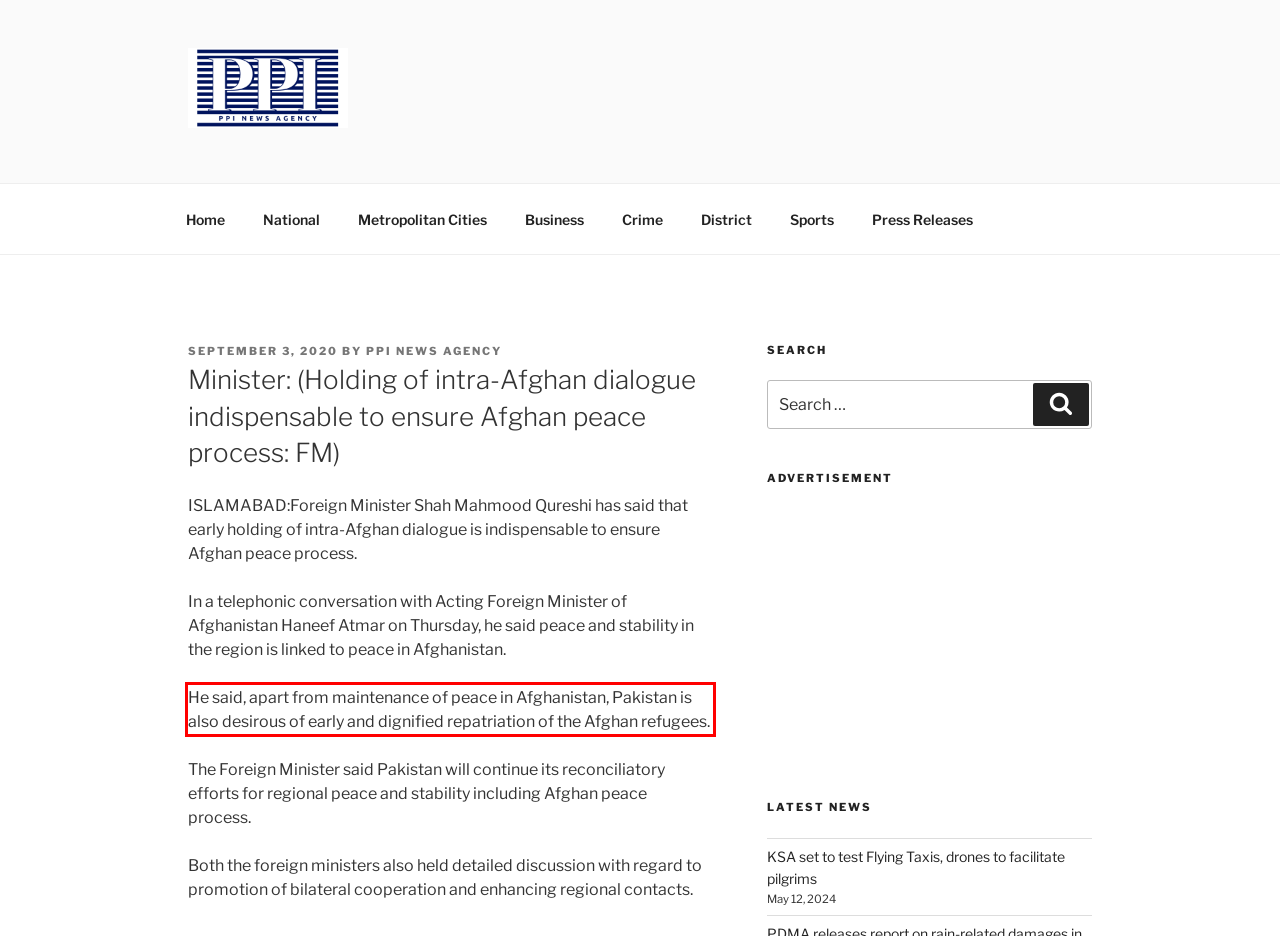The screenshot you have been given contains a UI element surrounded by a red rectangle. Use OCR to read and extract the text inside this red rectangle.

He said, apart from maintenance of peace in Afghanistan, Pakistan is also desirous of early and dignified repatriation of the Afghan refugees.